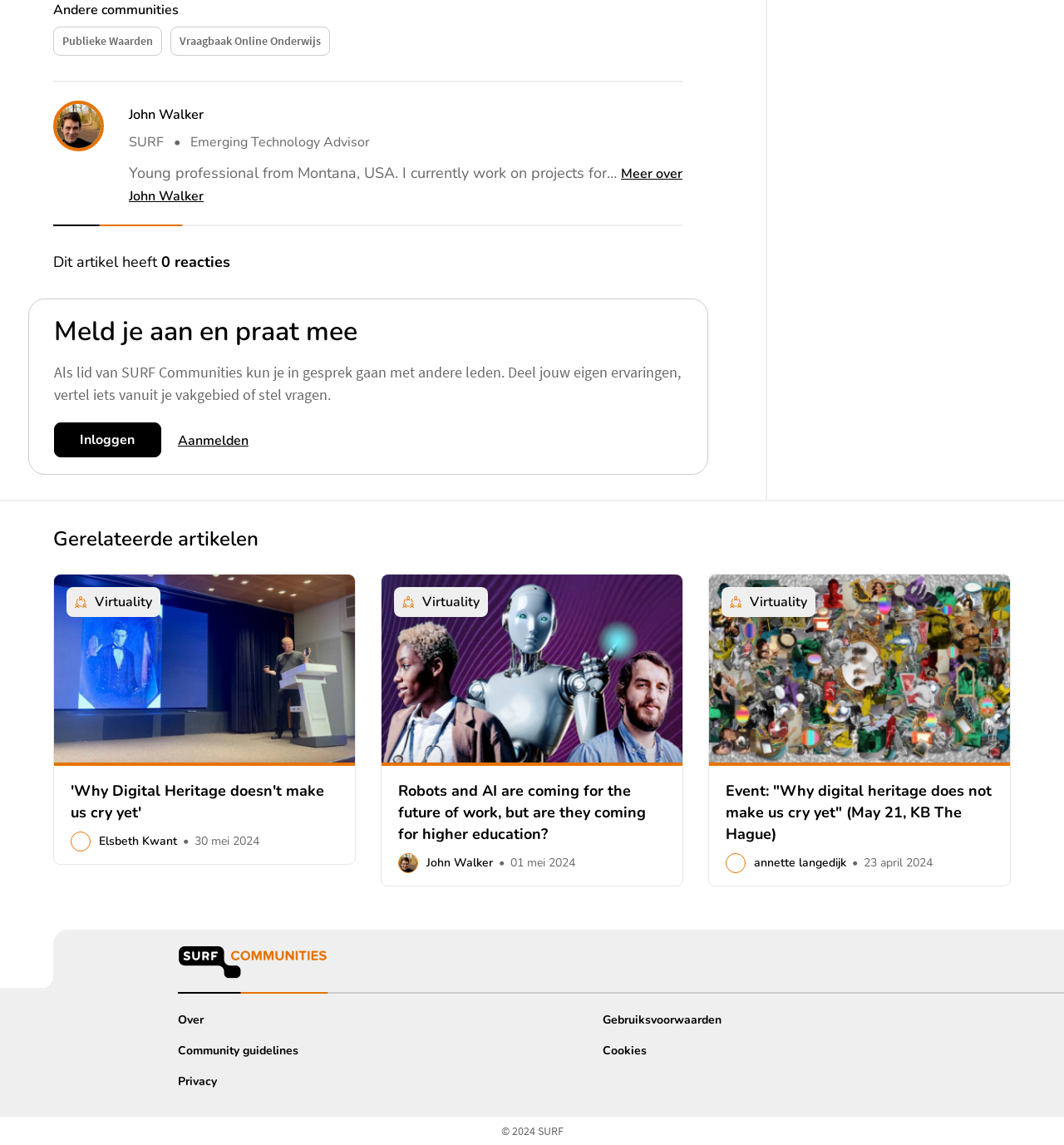Can you find the bounding box coordinates for the element to click on to achieve the instruction: "Read the article by John Walker"?

[0.121, 0.092, 0.642, 0.109]